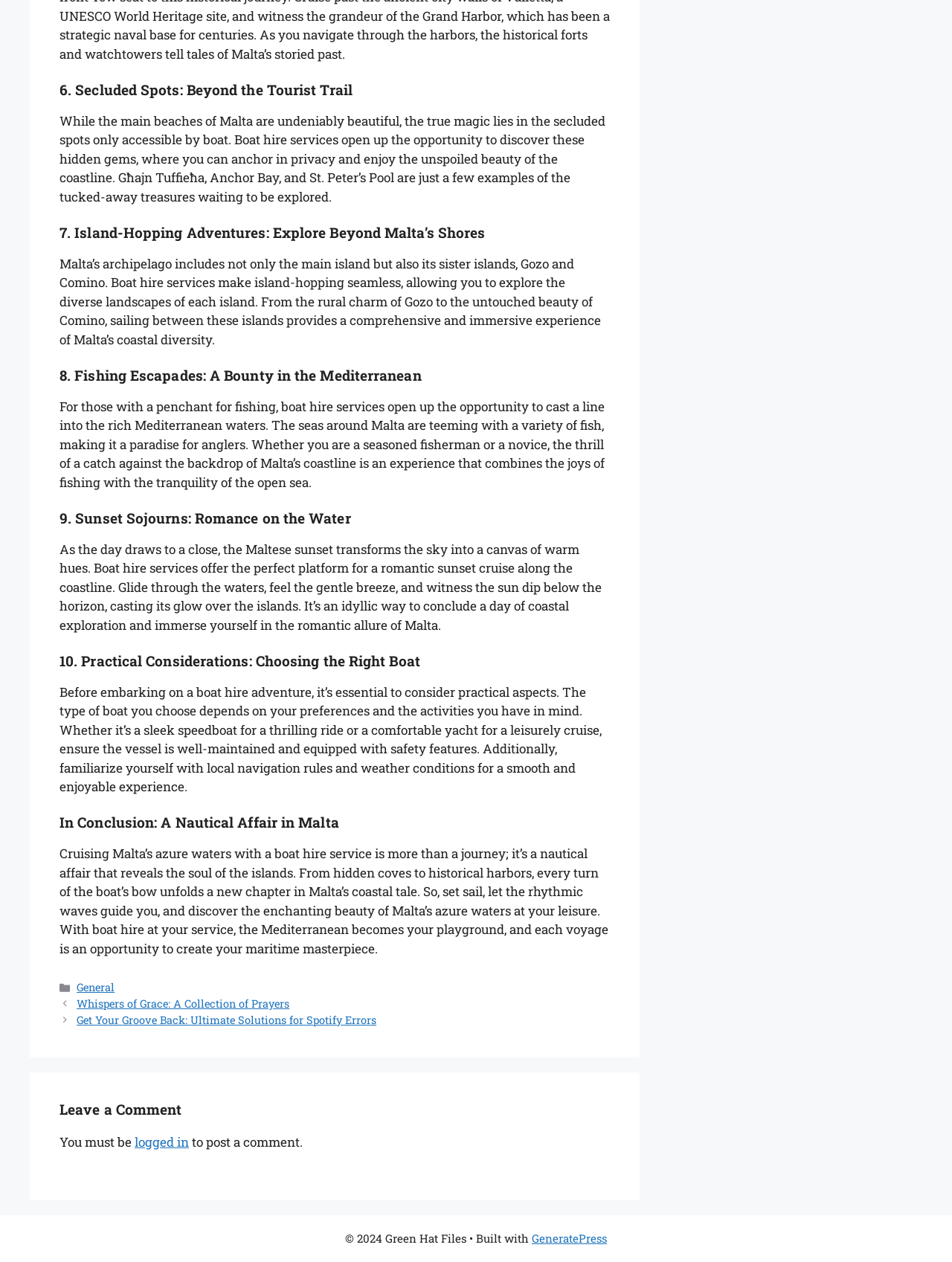What is the name of the sister island of Malta mentioned on the webpage?
Identify the answer in the screenshot and reply with a single word or phrase.

Gozo